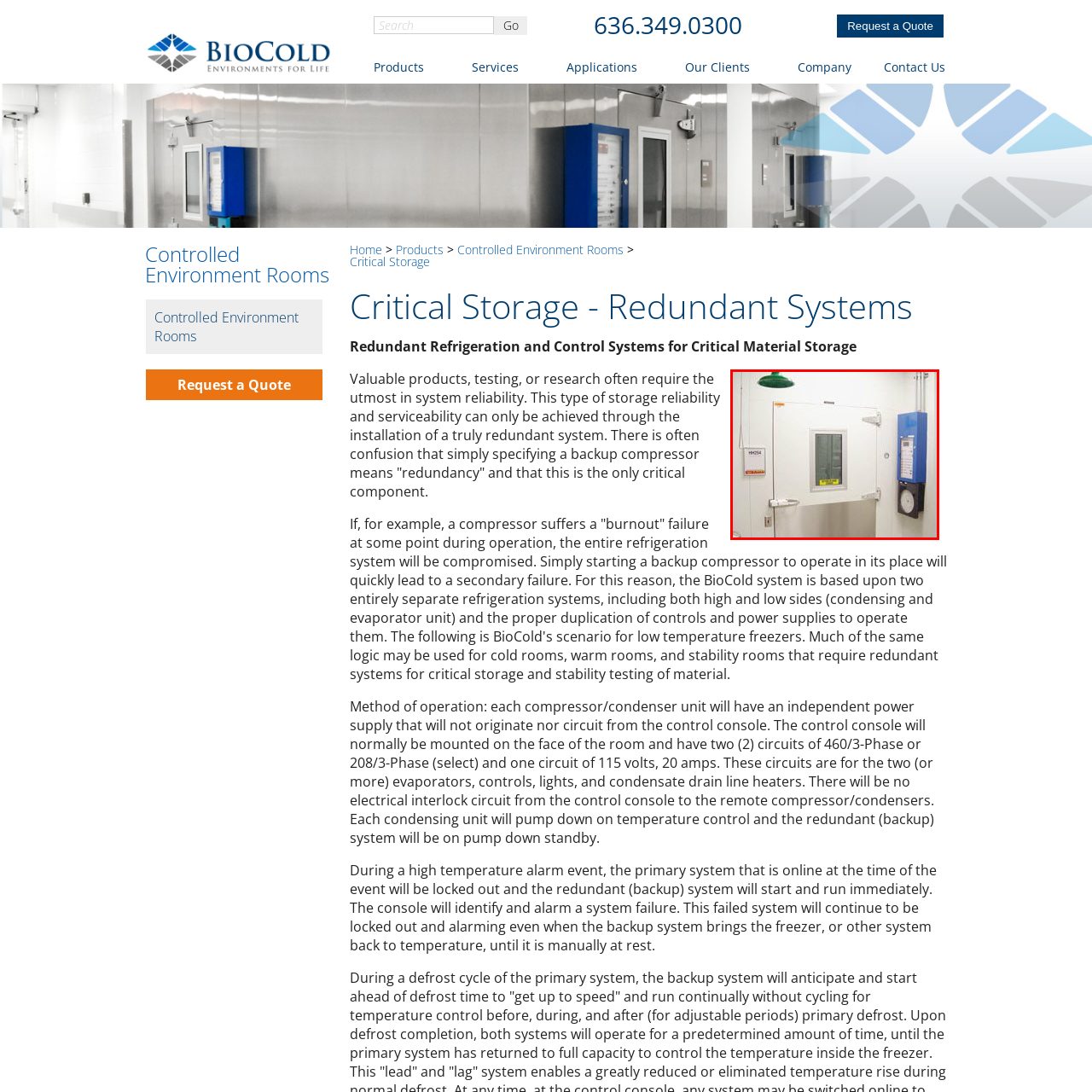Craft a detailed and vivid caption for the image that is highlighted by the red frame.

The image depicts a robust and secure critical storage room designed for the safe housing of valuable products, testing materials, or research specimens. The focus of the room is a large, white door that features a small viewing window, allowing for quick visual checks without compromising the internal environment. A safety sign is visible near the door, indicating important operational information.

Adjacent to the door, a blue control panel is mounted on the wall, providing essential monitoring and control capabilities for the refrigeration system. This panel likely includes dials and displays that indicate temperature settings and system status, underscoring the high level of technological sophistication employed to ensure constant and reliable environmental controls.

The infrastructure reflects BioCold Environmental's commitment to redundancy in refrigeration systems, ensuring continued operation during potential failures. This design is crucial for maintaining optimal conditions necessary for storage and testing, highlighting the company's expertise in creating environments for critical material preservation.